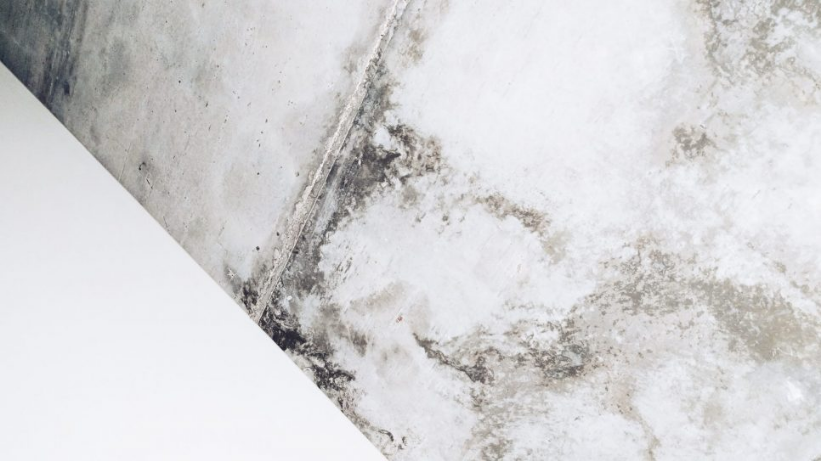Provide a thorough description of the image presented.

The image depicts a close-up view of a wall where mold is visibly present, showcasing a stark contrast between pale, mottled surfaces of concrete. The background exhibits a smooth white edge, indicating a boundary or transition between two surfaces. This visual serves as a poignant illustration of the potential dangers associated with mold growth, emphasizing its ability to thrive on organic surfaces in damp environments. It underscores the necessity for professional mold remediation services, highlighting the health risks mold poses, particularly in homes suffering from moisture issues. The image is an integral part of a discussion on why only trained professionals should be tasked with mold removal, providing a concrete representation of the problem at hand.